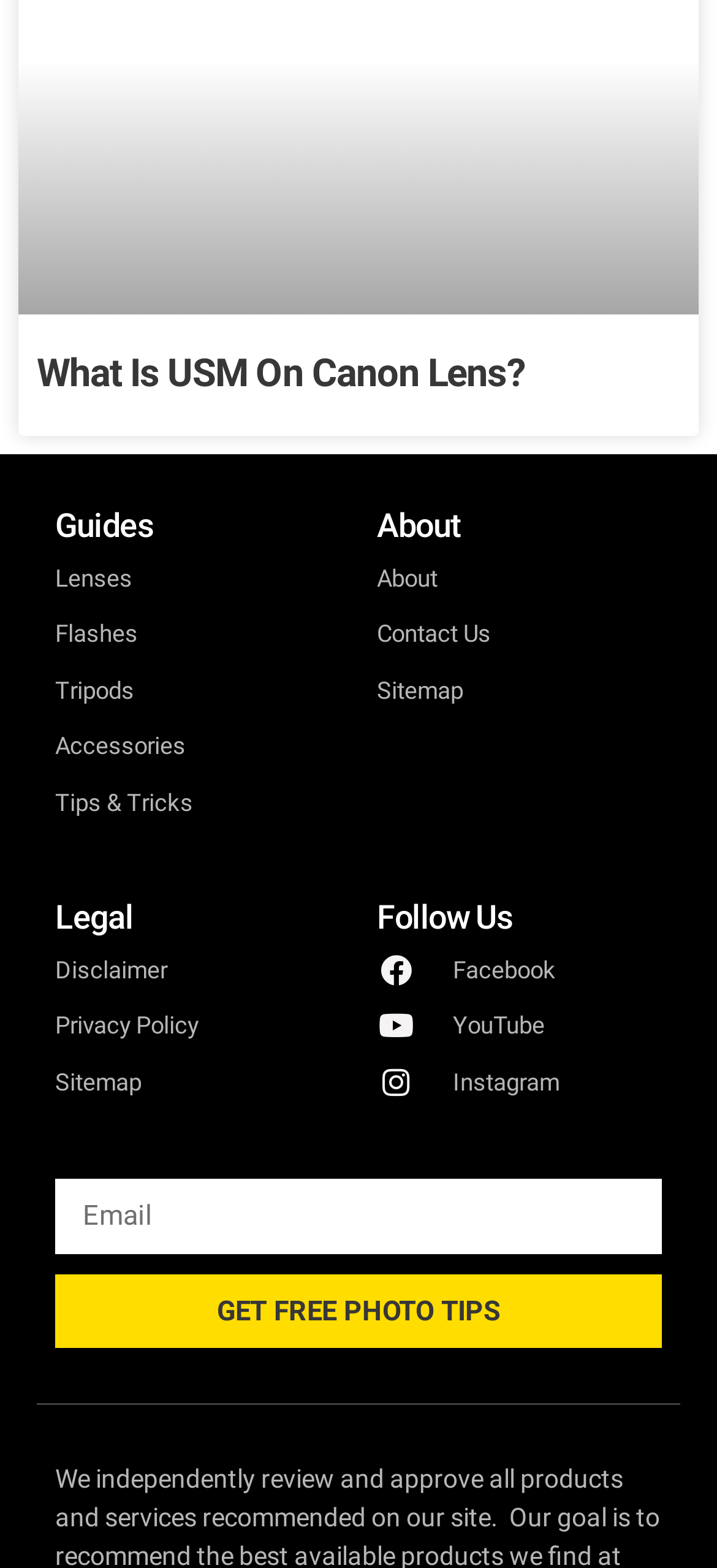Answer the question below in one word or phrase:
How many categories are listed under 'Guides'?

5